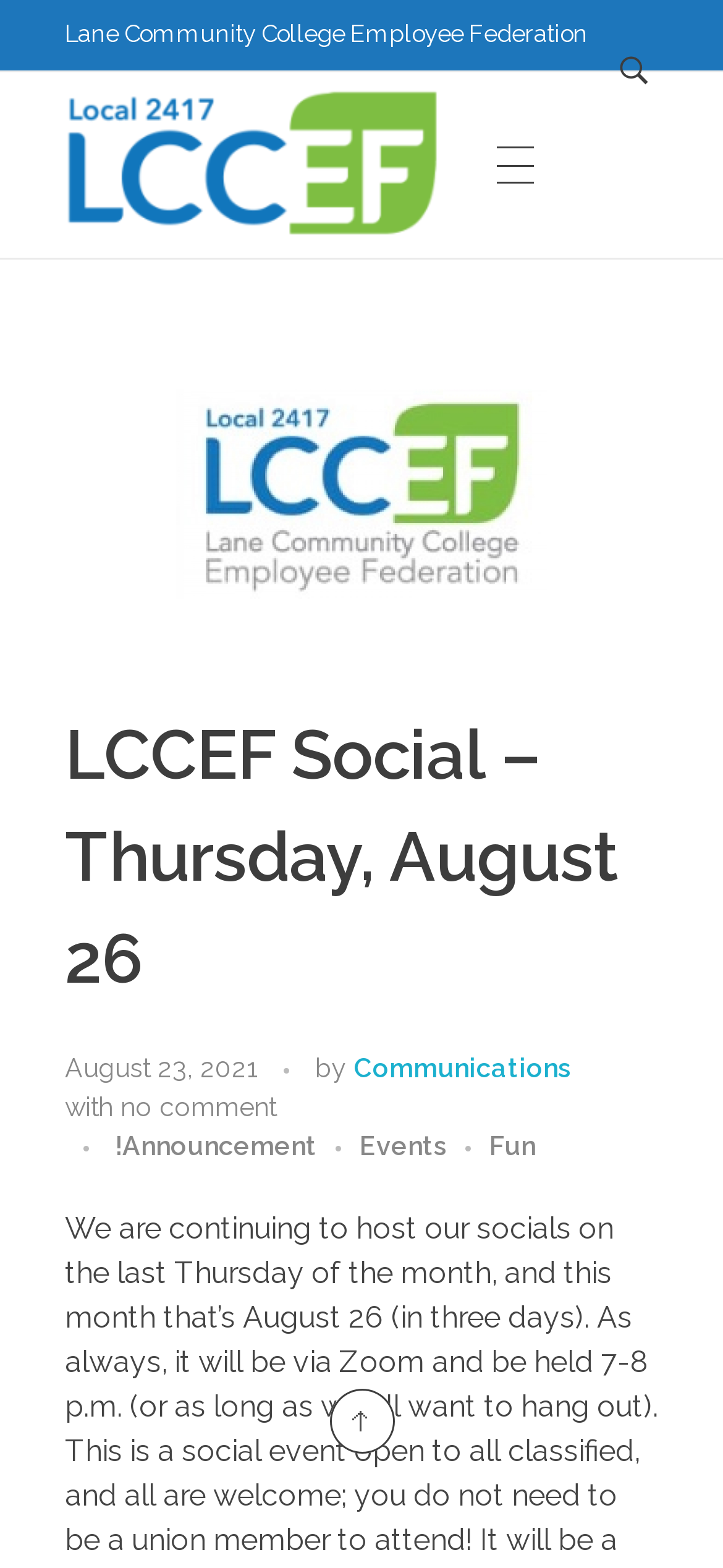Please identify the bounding box coordinates of the clickable area that will fulfill the following instruction: "Click the LCCEF logo". The coordinates should be in the format of four float numbers between 0 and 1, i.e., [left, top, right, bottom].

[0.09, 0.058, 0.608, 0.153]